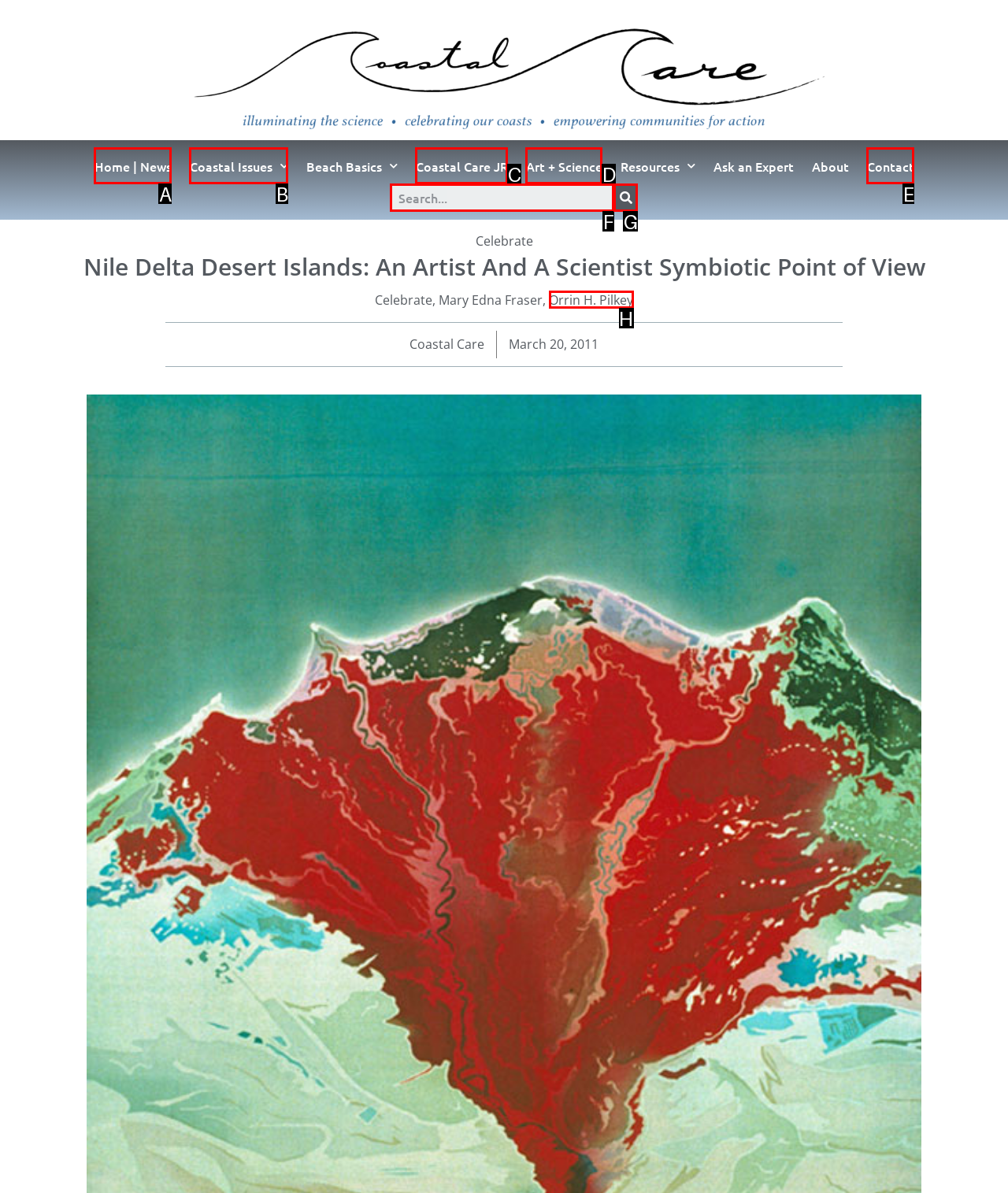Select the option that matches this description: Coastal Care JR
Answer by giving the letter of the chosen option.

C